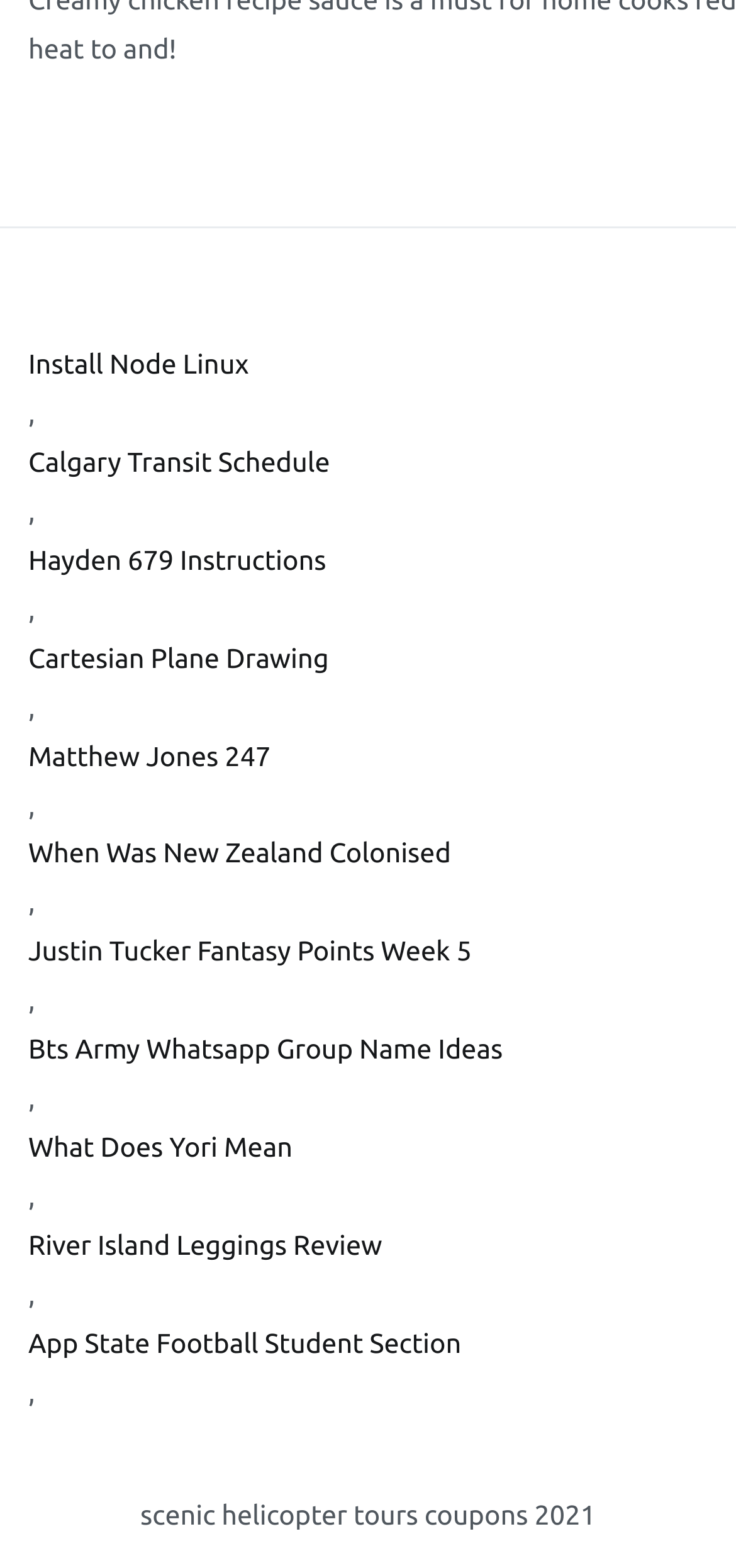Please locate the bounding box coordinates for the element that should be clicked to achieve the following instruction: "Visit Calgary Transit Schedule". Ensure the coordinates are given as four float numbers between 0 and 1, i.e., [left, top, right, bottom].

[0.038, 0.28, 0.962, 0.312]